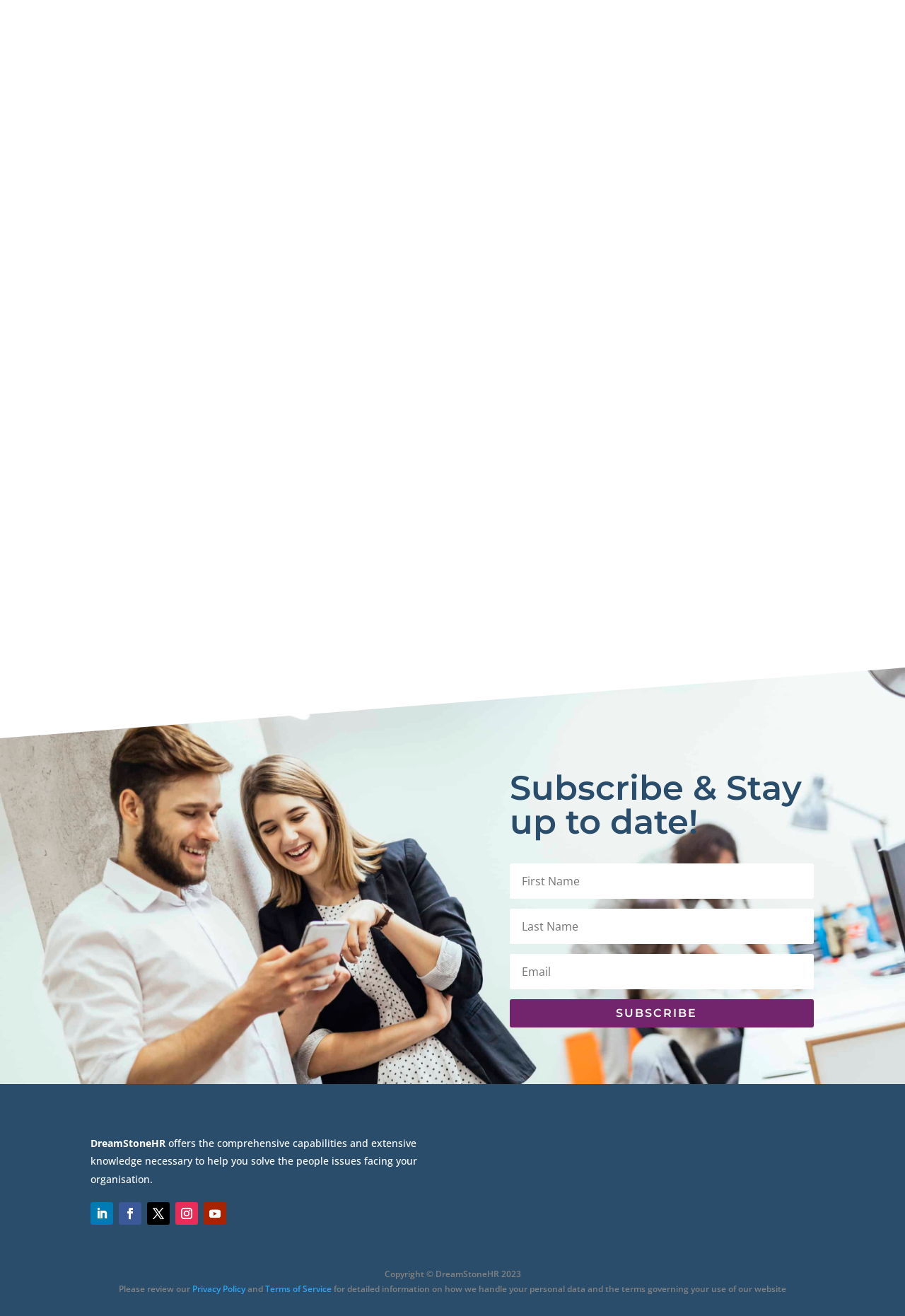What is the company name?
Using the image as a reference, answer the question in detail.

I determined the company name by looking at the StaticText element with the text 'DreamStoneHR' located at the bottom of the page. This element is likely to be the company name since it is prominently displayed and has a distinctive font.